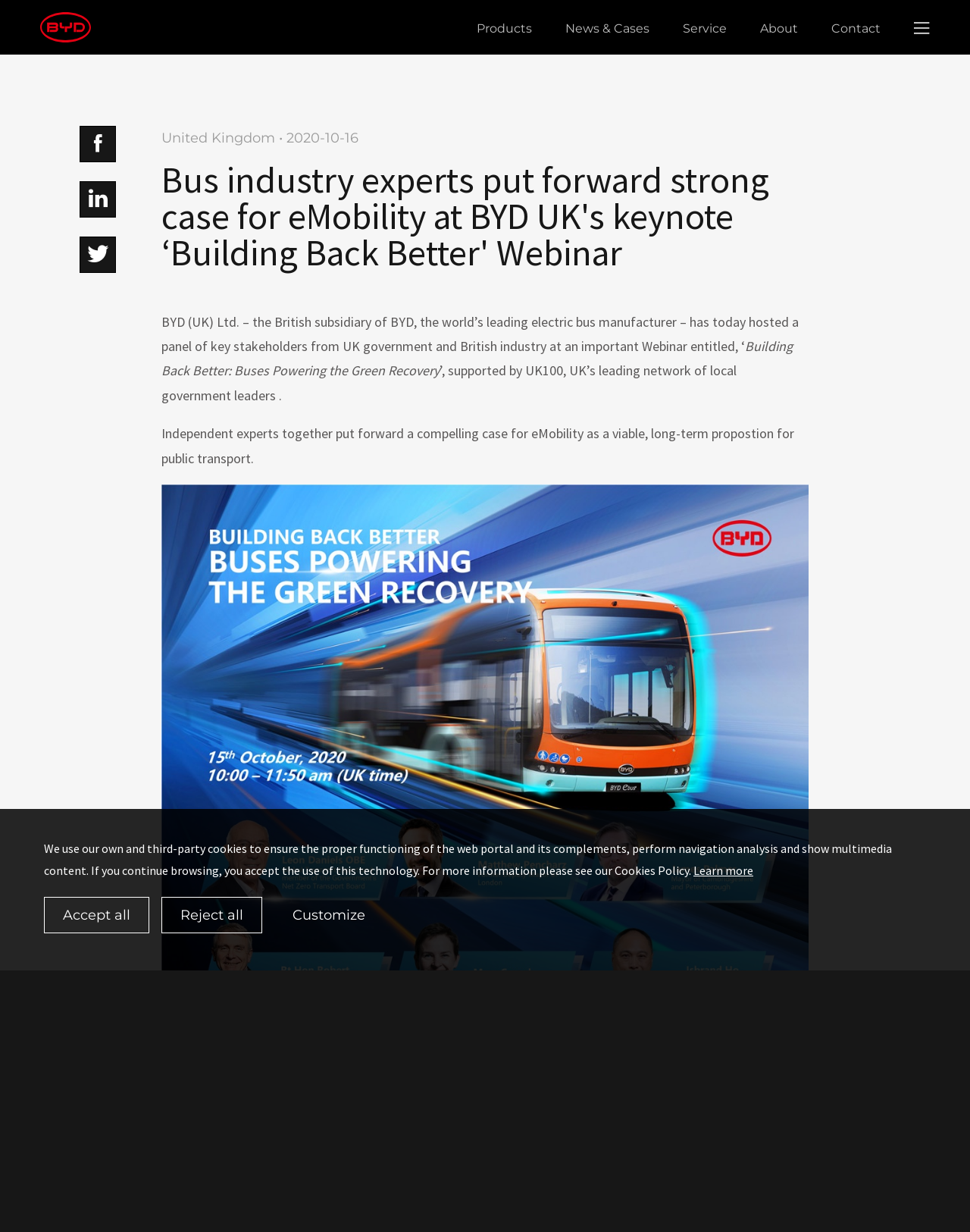Reply to the question with a single word or phrase:
How many links are in the menu?

5